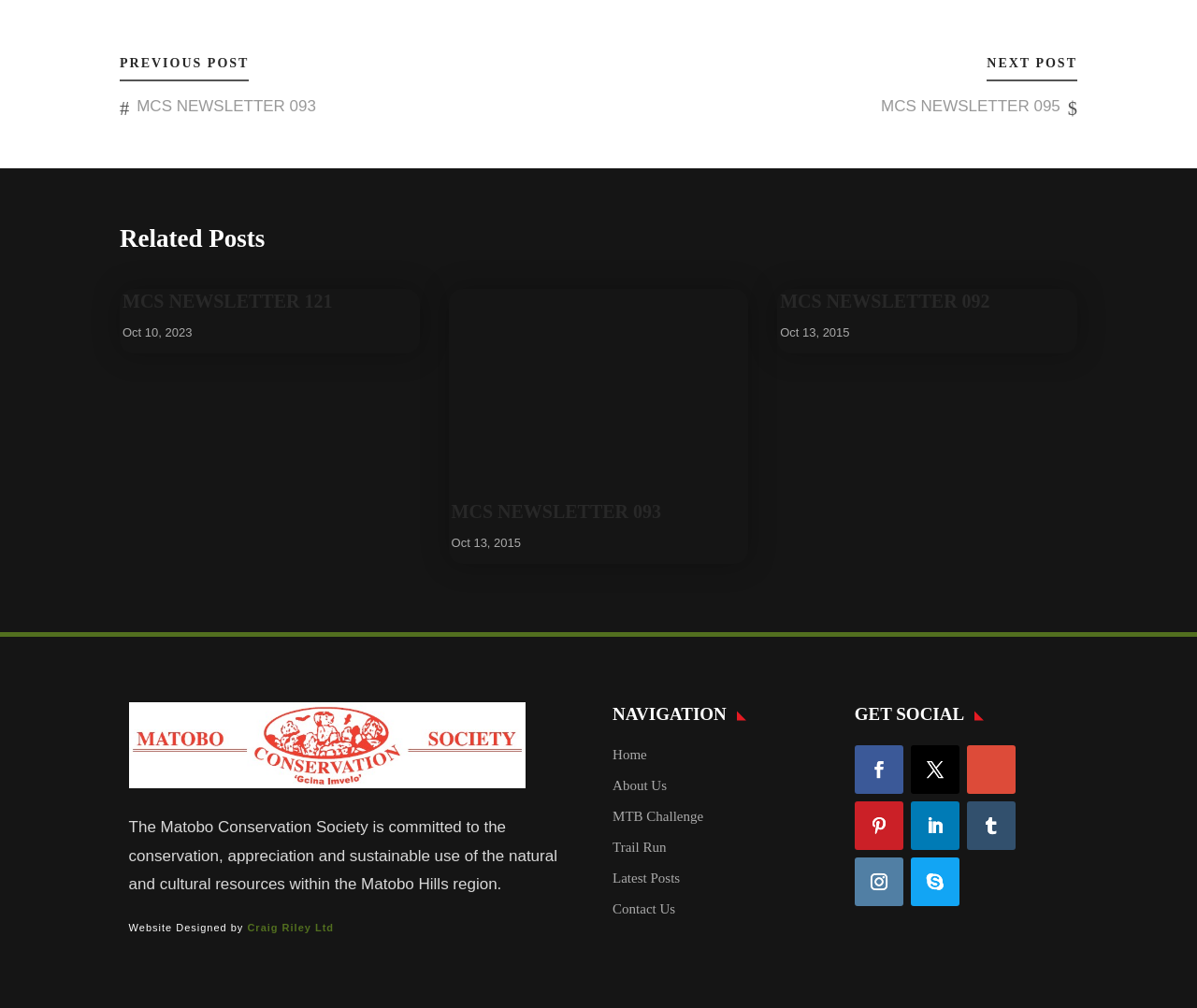Provide your answer to the question using just one word or phrase: What is the name of the conservation society?

Matobo Conservation Society